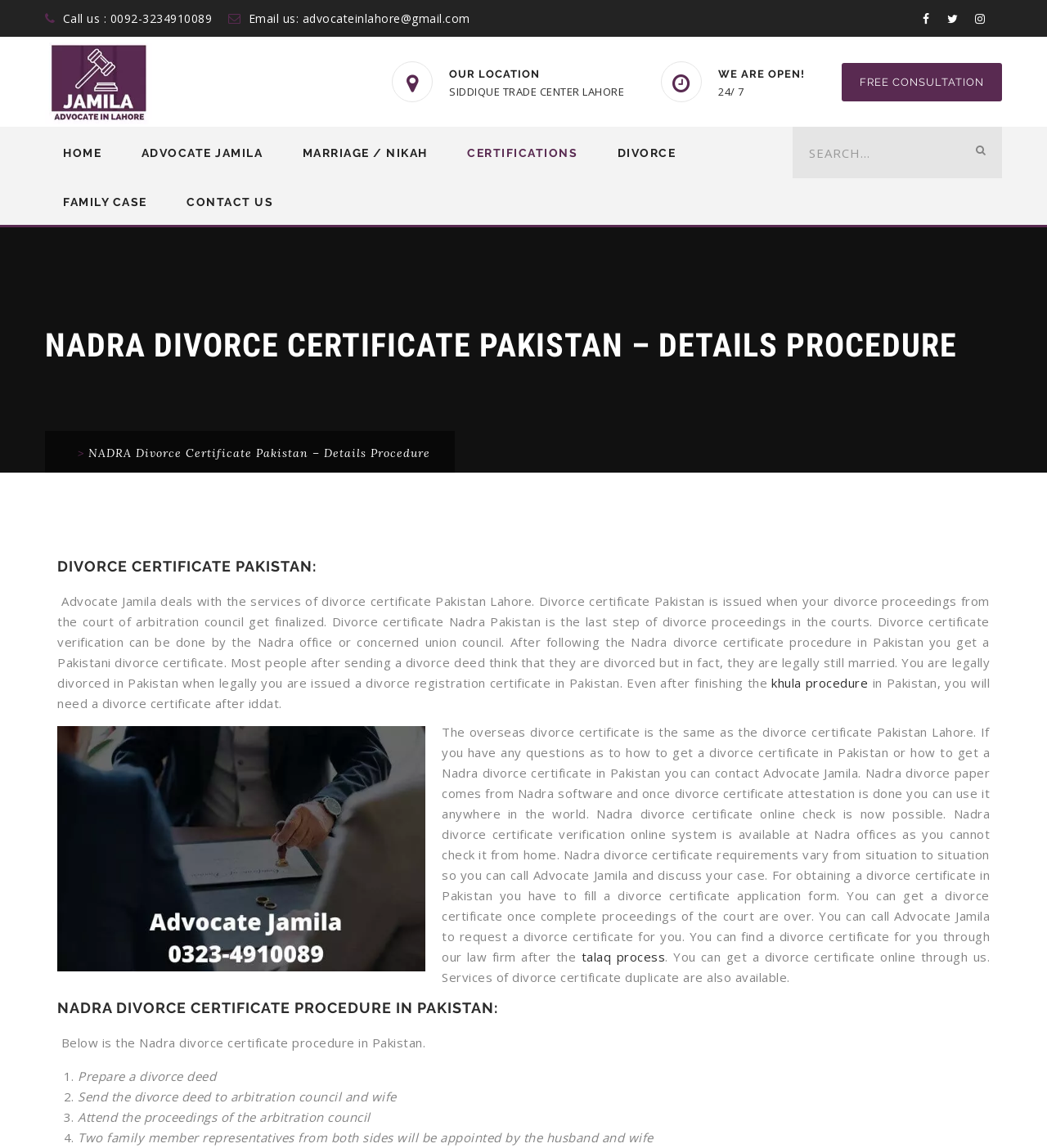What is the phone number to call for assistance?
Please provide a single word or phrase answer based on the image.

0092-3234910089